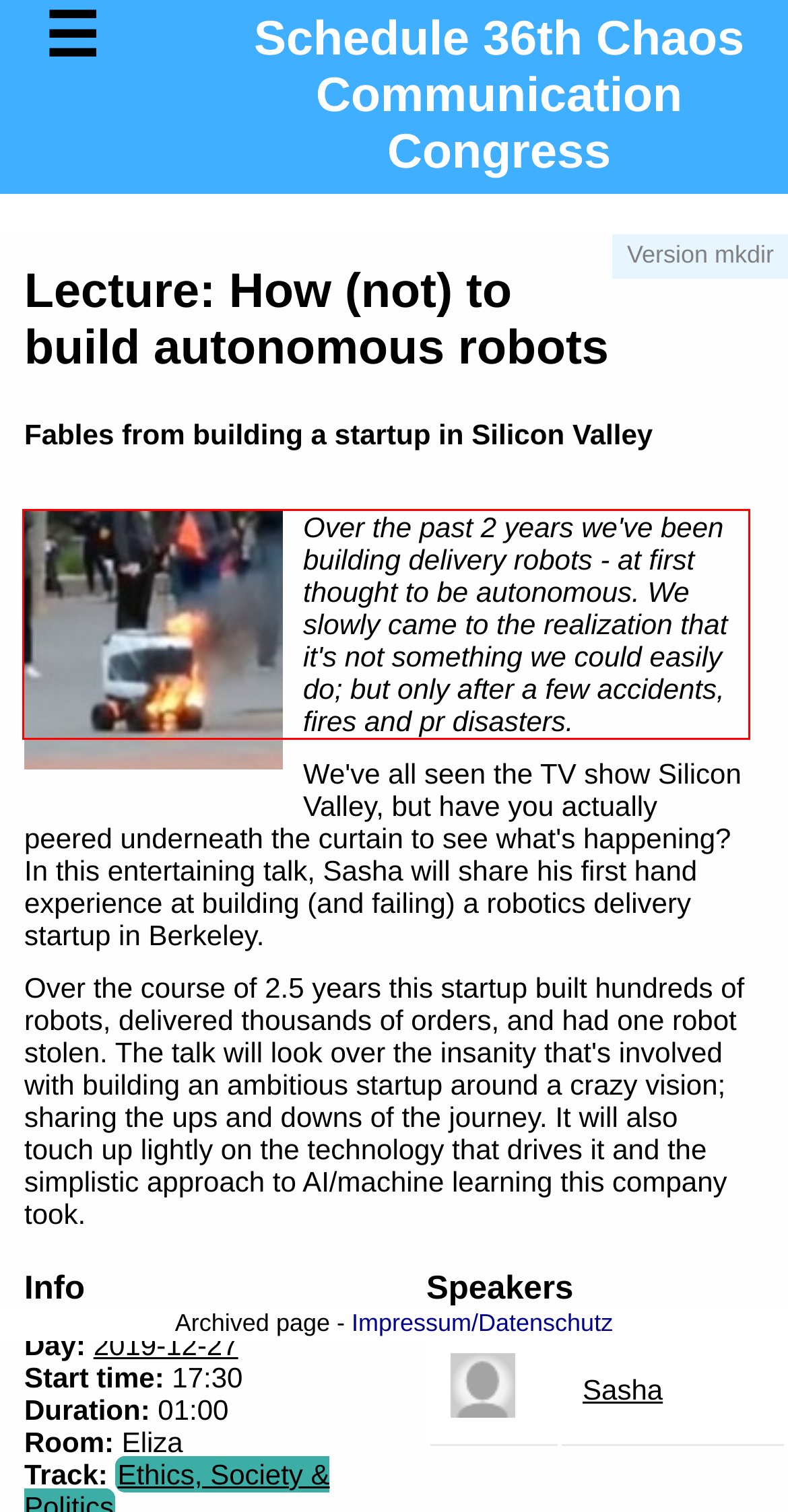Identify the red bounding box in the webpage screenshot and perform OCR to generate the text content enclosed.

Over the past 2 years we've been building delivery robots - at first thought to be autonomous. We slowly came to the realization that it's not something we could easily do; but only after a few accidents, fires and pr disasters.